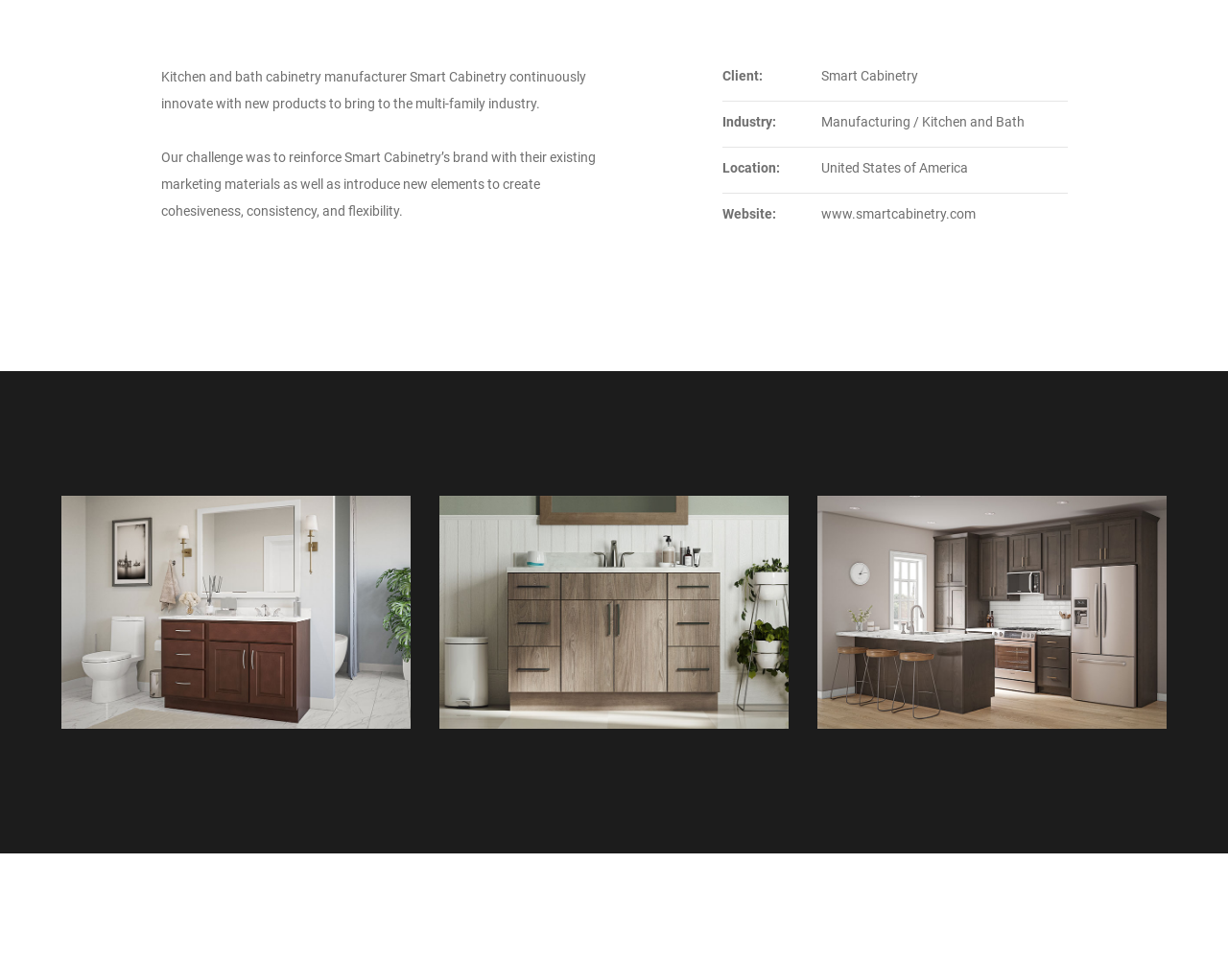From the screenshot, find the bounding box of the UI element matching this description: "www.smartcabinetry.com". Supply the bounding box coordinates in the form [left, top, right, bottom], each a float between 0 and 1.

[0.669, 0.21, 0.795, 0.226]